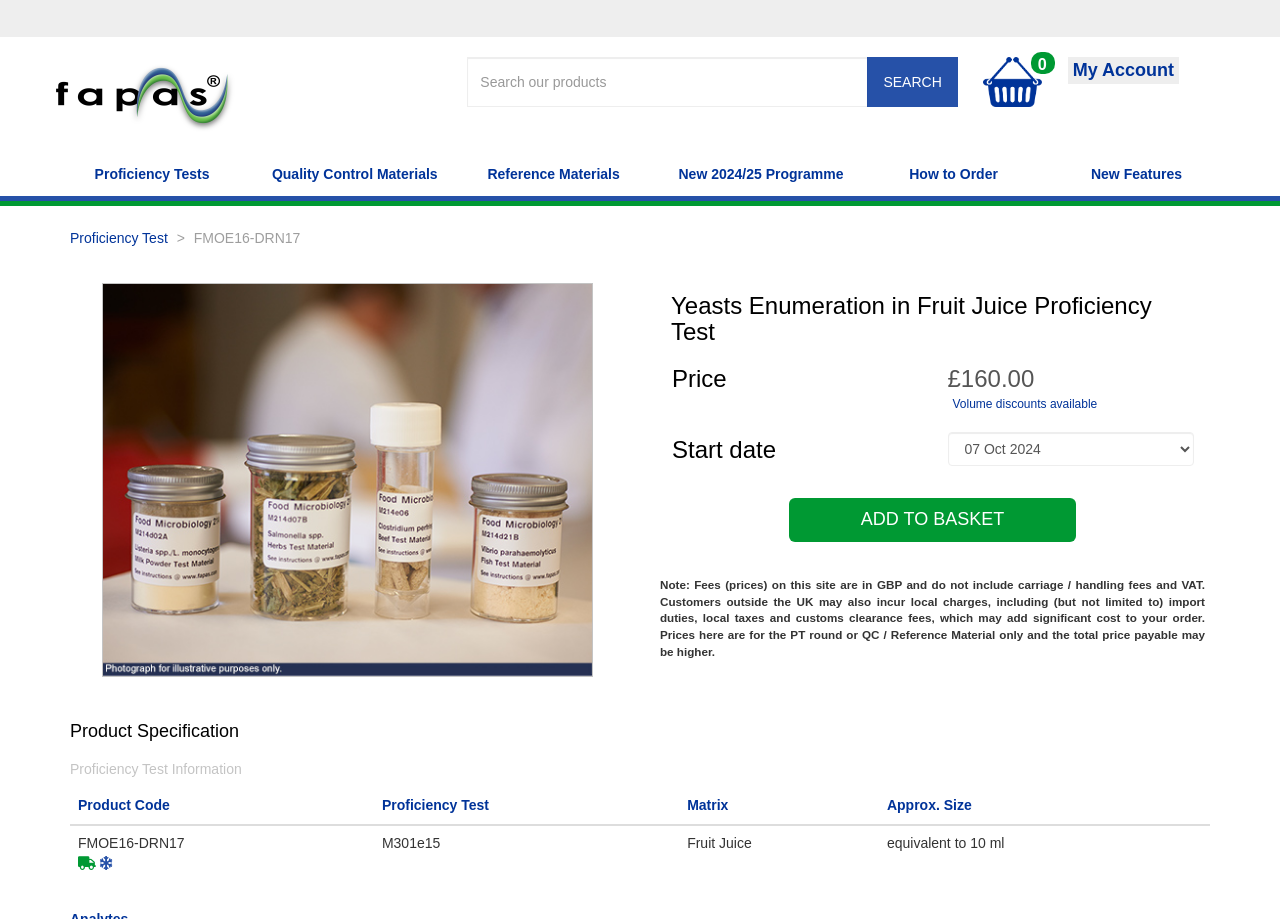Please identify the bounding box coordinates of the area I need to click to accomplish the following instruction: "Select a start date".

[0.74, 0.47, 0.933, 0.507]